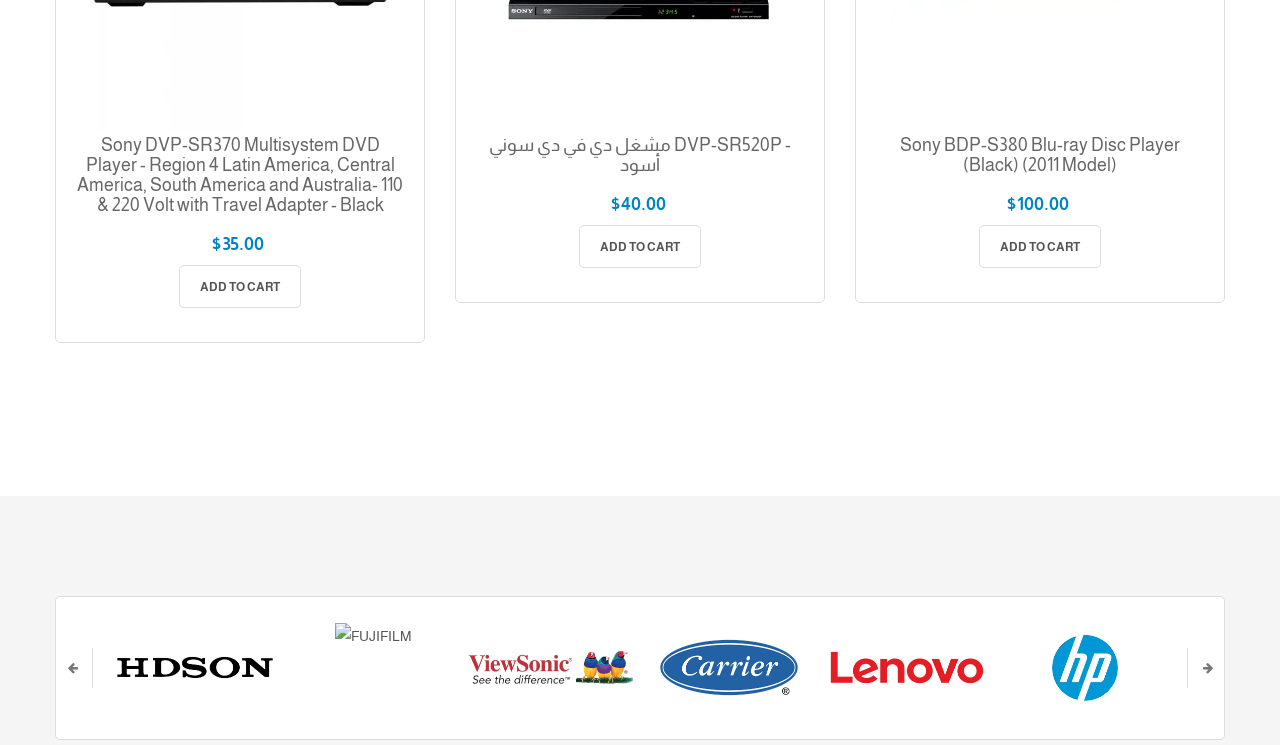Could you indicate the bounding box coordinates of the region to click in order to complete this instruction: "Read the article 'What is NoPaste?'".

None